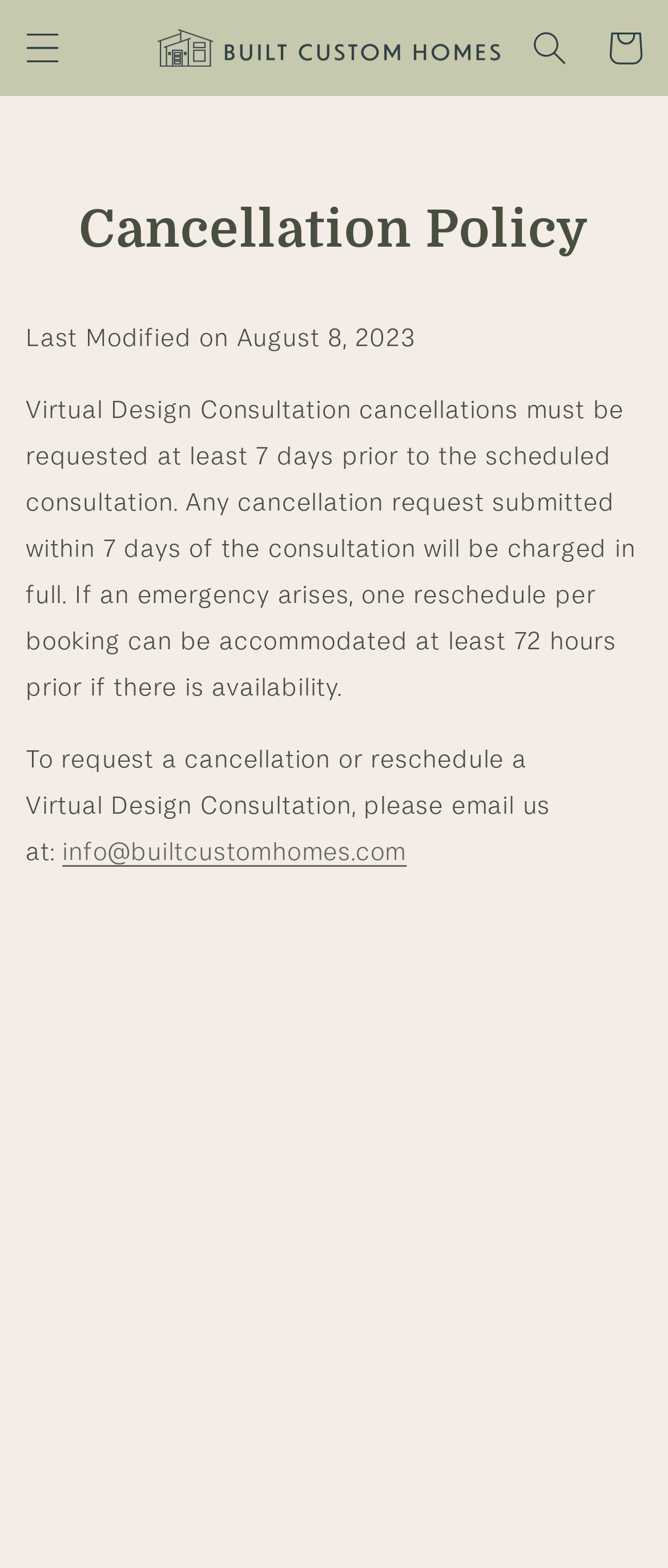Locate the bounding box coordinates of the element I should click to achieve the following instruction: "View the shopping cart".

[0.879, 0.007, 0.992, 0.055]